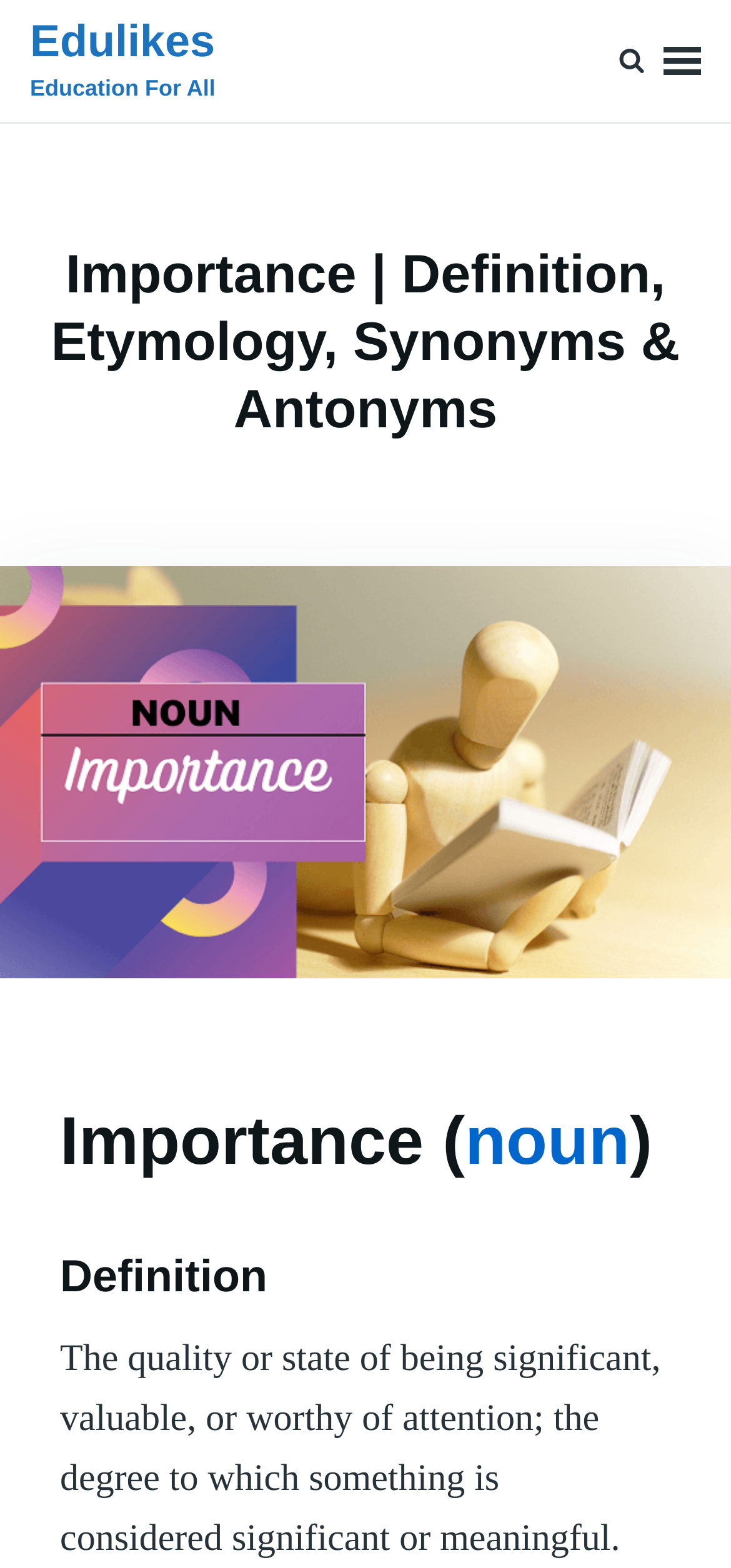Please find the bounding box for the UI element described by: "parent_node: MENU".

[0.831, 0.0, 0.897, 0.078]